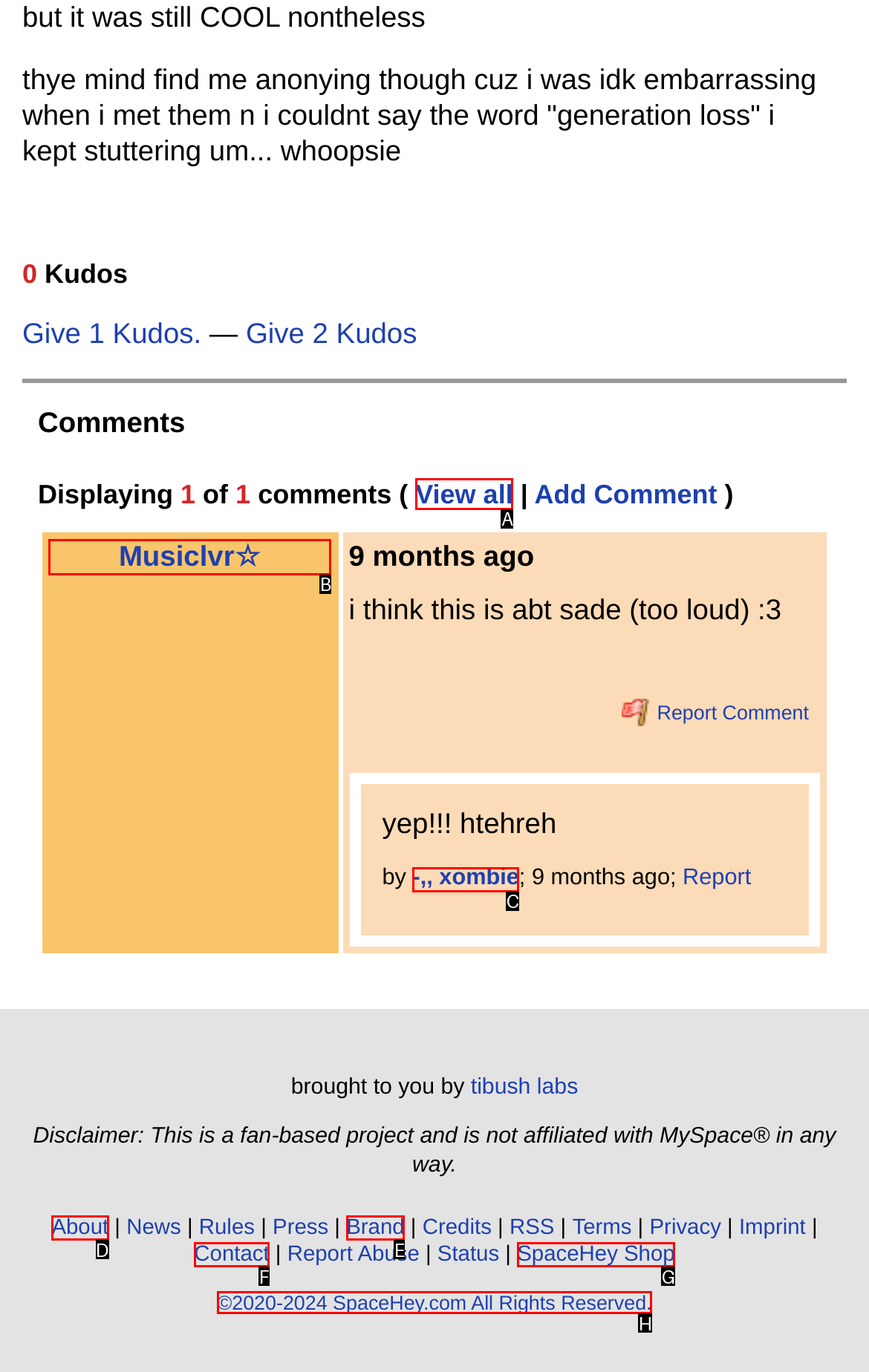Choose the HTML element to click for this instruction: Check 'How do i bring up the command line in autocad?' Answer with the letter of the correct choice from the given options.

None